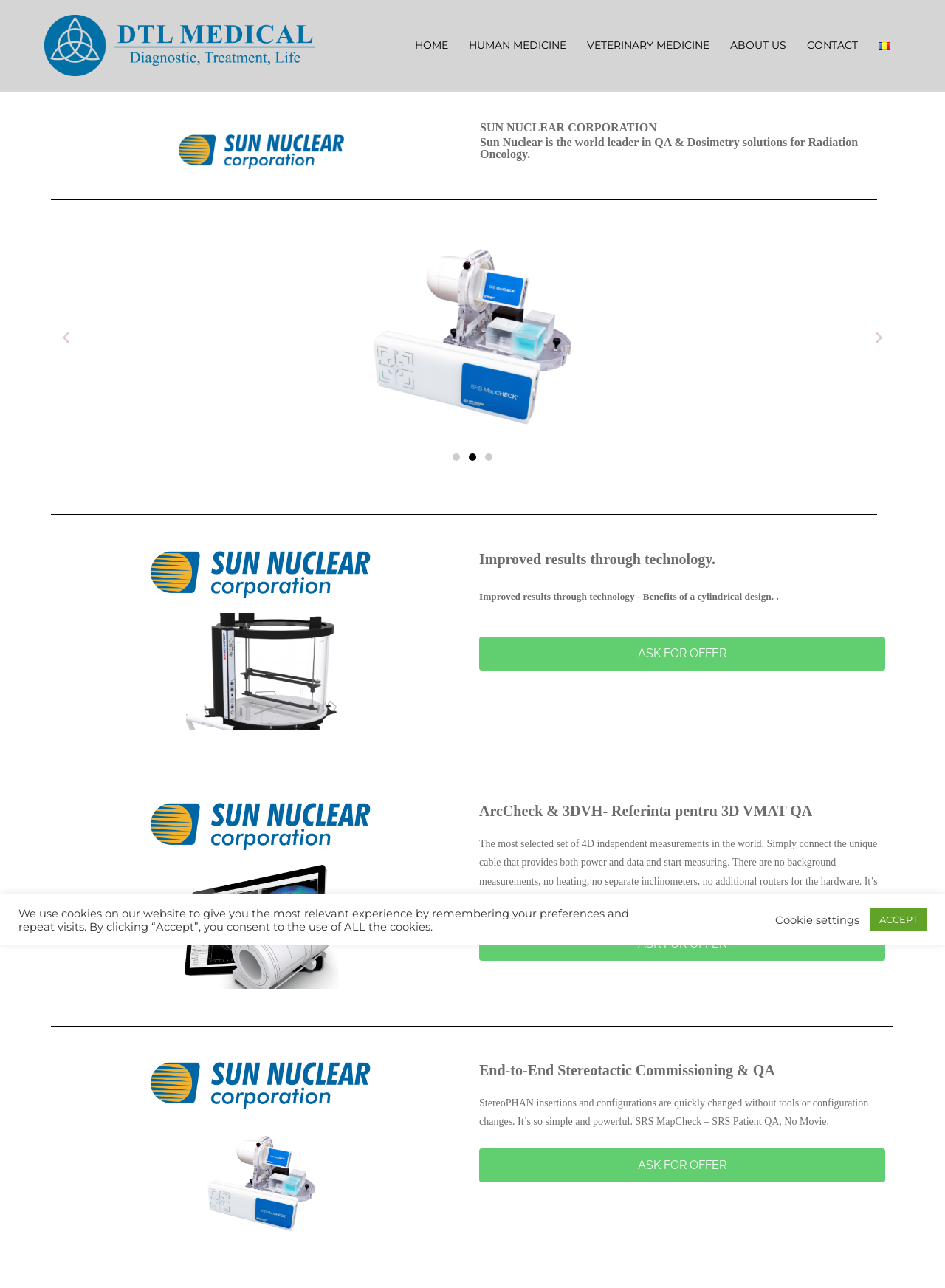Using the description: "Cookie settings", determine the UI element's bounding box coordinates. Ensure the coordinates are in the format of four float numbers between 0 and 1, i.e., [left, top, right, bottom].

[0.82, 0.709, 0.909, 0.719]